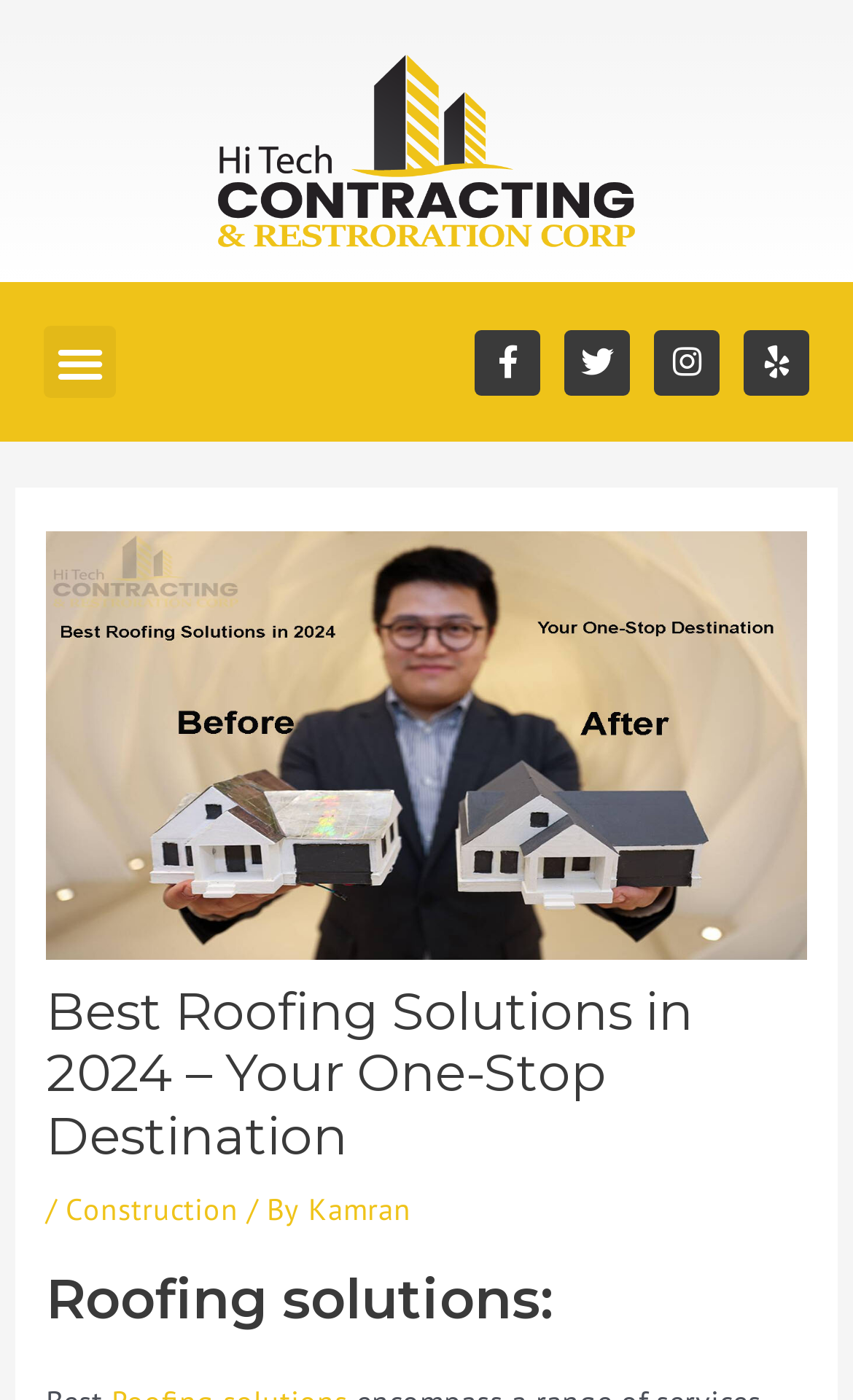What is the main topic of the webpage?
Give a detailed explanation using the information visible in the image.

I looked at the headings on the page and found that the main topic is 'Roofing solutions', which is mentioned in the heading 'Roofing solutions:'.